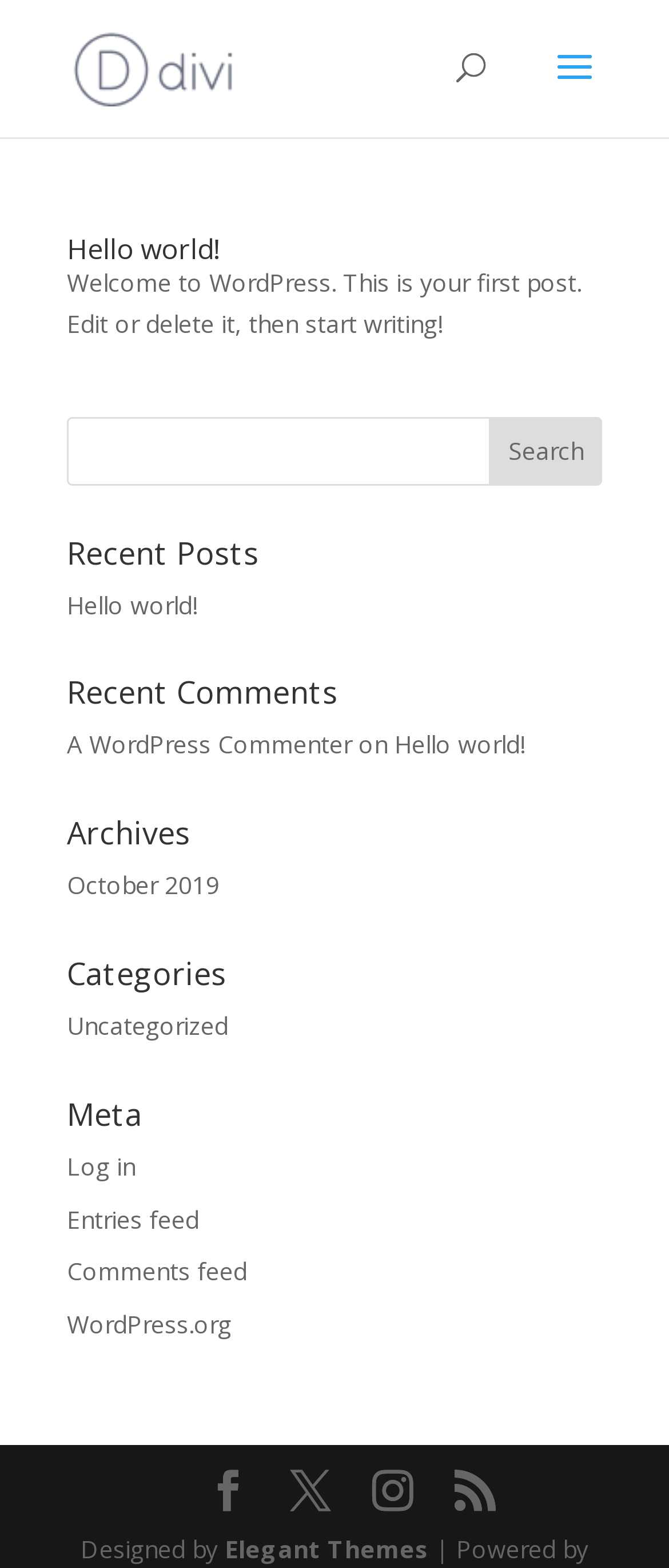Give a concise answer using only one word or phrase for this question:
How many search bars are on the webpage?

2